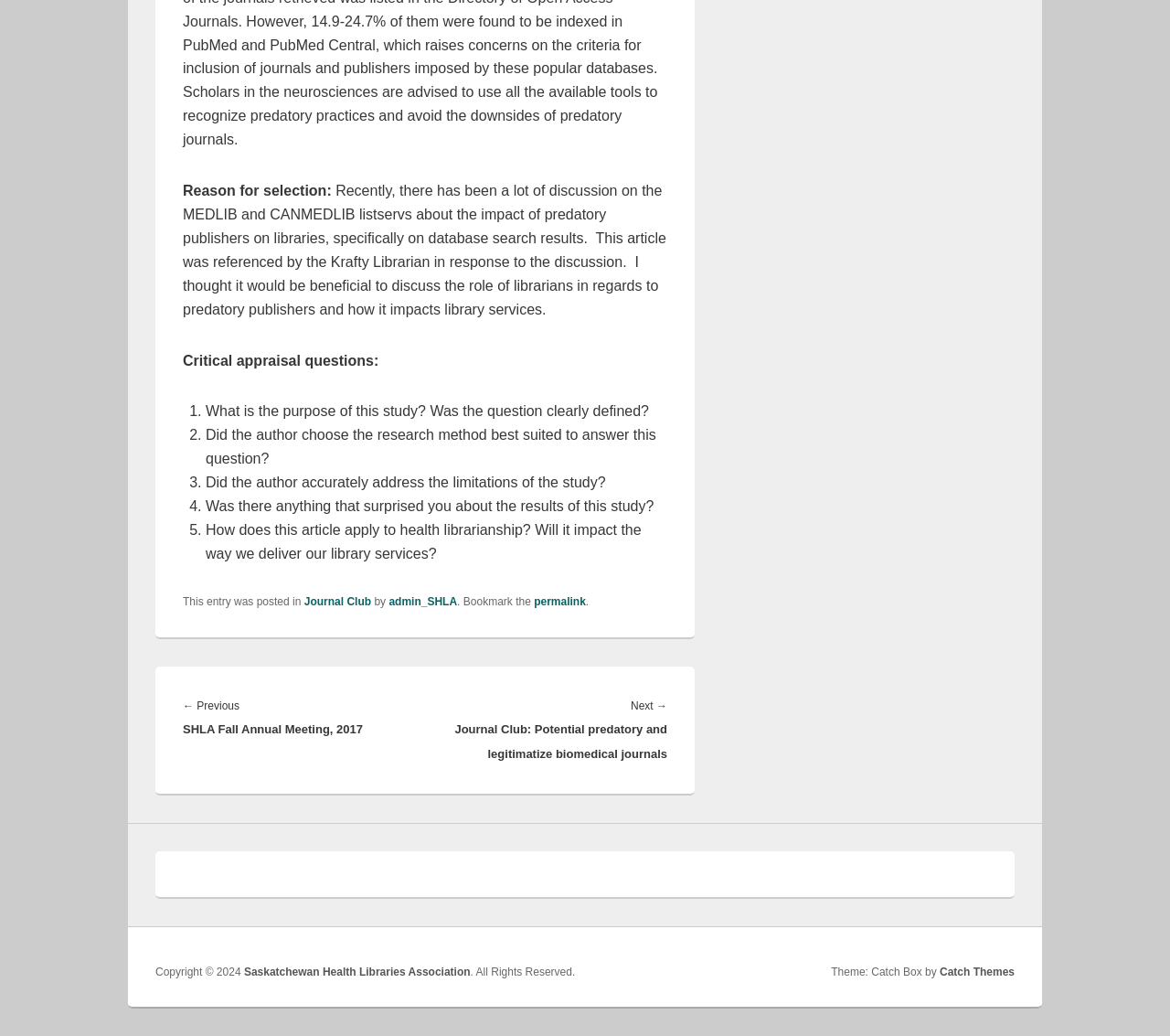What is the copyright year of the website?
Look at the image and provide a short answer using one word or a phrase.

2024